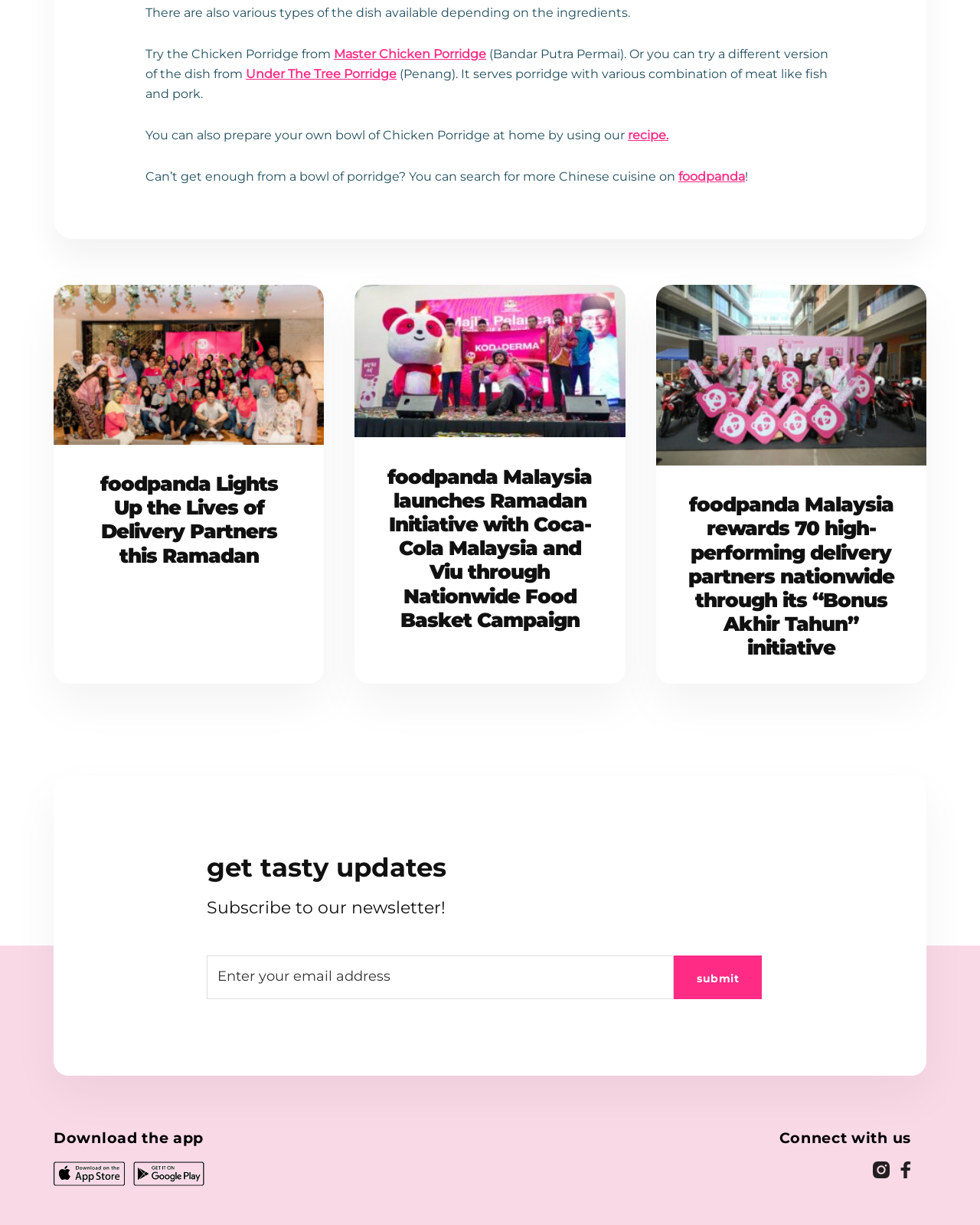How many articles are listed on the webpage?
Refer to the image and give a detailed response to the question.

There are three articles listed on the webpage, each with a heading and a link. The articles are 'foodpanda Lights Up the Lives of Delivery Partners this Ramadan', 'foodpanda Malaysia launches Ramadan Initiative with Coca-Cola Malaysia and Viu through Nationwide Food Basket Campaign', and 'foodpanda Malaysia rewards 70 high-performing delivery partners nationwide through its “Bonus Akhir Tahun” initiative'.